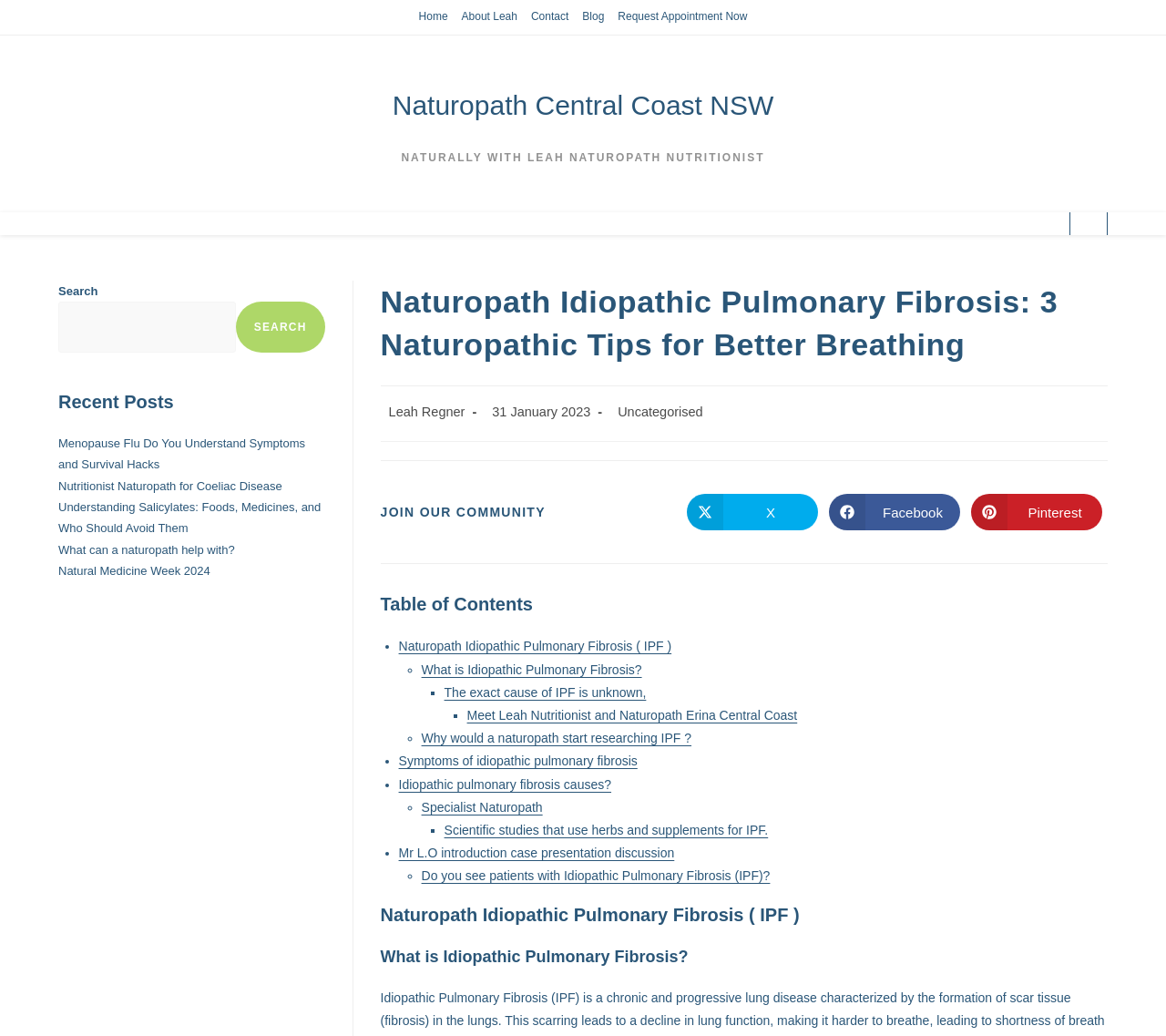Please identify the bounding box coordinates of the element's region that I should click in order to complete the following instruction: "Visit YOU4LONDON website". The bounding box coordinates consist of four float numbers between 0 and 1, i.e., [left, top, right, bottom].

None